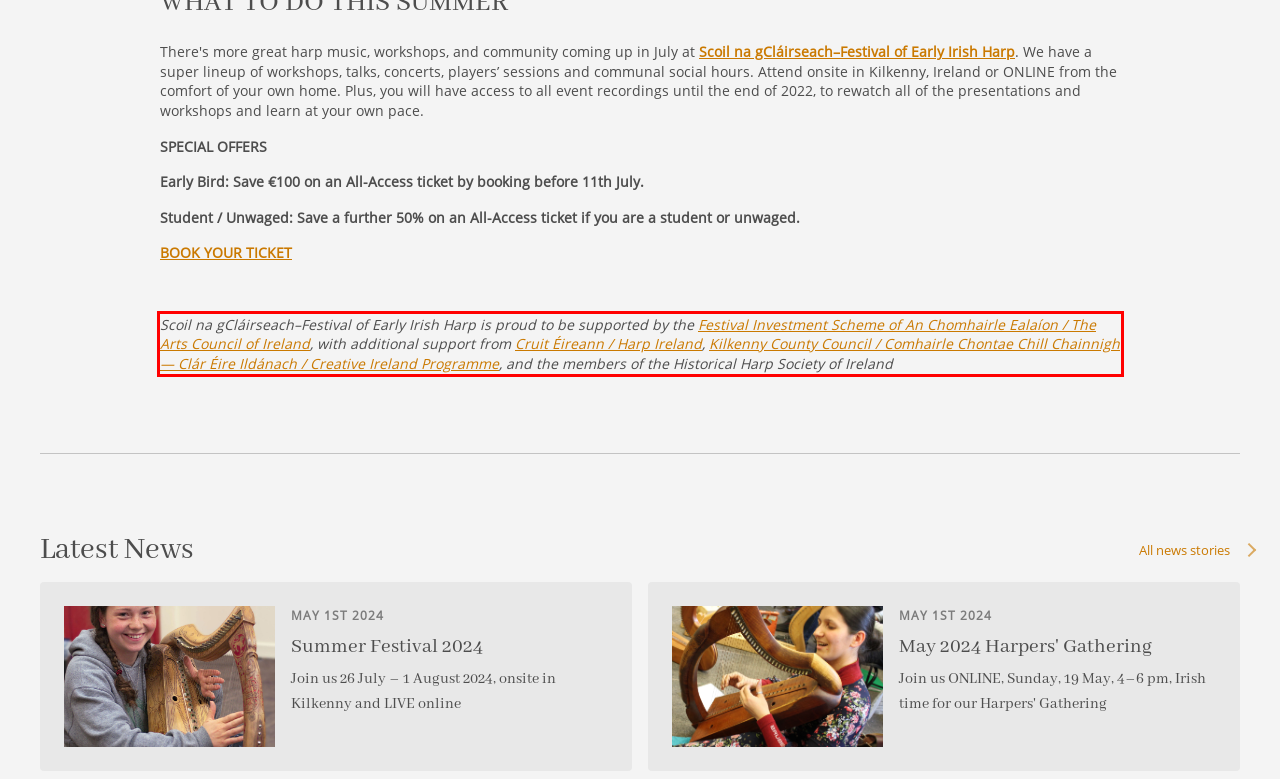Given a screenshot of a webpage with a red bounding box, please identify and retrieve the text inside the red rectangle.

Scoil na gCláirseach–Festival of Early Irish Harp is proud to be supported by the Festival Investment Scheme of An Chomhairle Ealaíon / The Arts Council of Ireland, with additional support from Cruit Éireann / Harp Ireland, Kilkenny County Council / Comhairle Chontae Chill Chainnigh — Clár Éire Ildánach / Creative Ireland Programme, and the members of the Historical Harp Society of Ireland